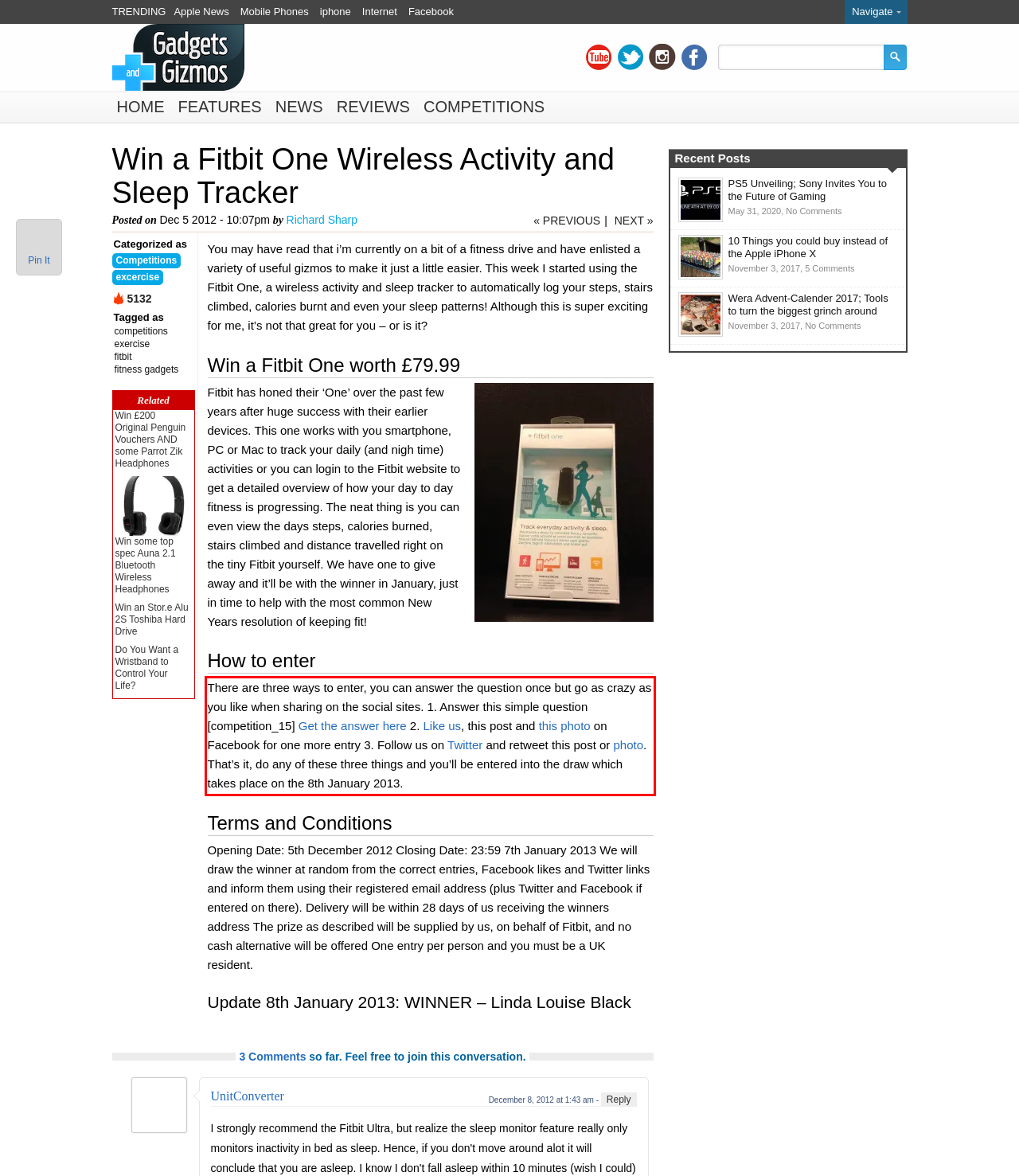By examining the provided screenshot of a webpage, recognize the text within the red bounding box and generate its text content.

There are three ways to enter, you can answer the question once but go as crazy as you like when sharing on the social sites. 1. Answer this simple question [competition_15] Get the answer here 2. Like us, this post and this photo on Facebook for one more entry 3. Follow us on Twitter and retweet this post or photo. That’s it, do any of these three things and you’ll be entered into the draw which takes place on the 8th January 2013.